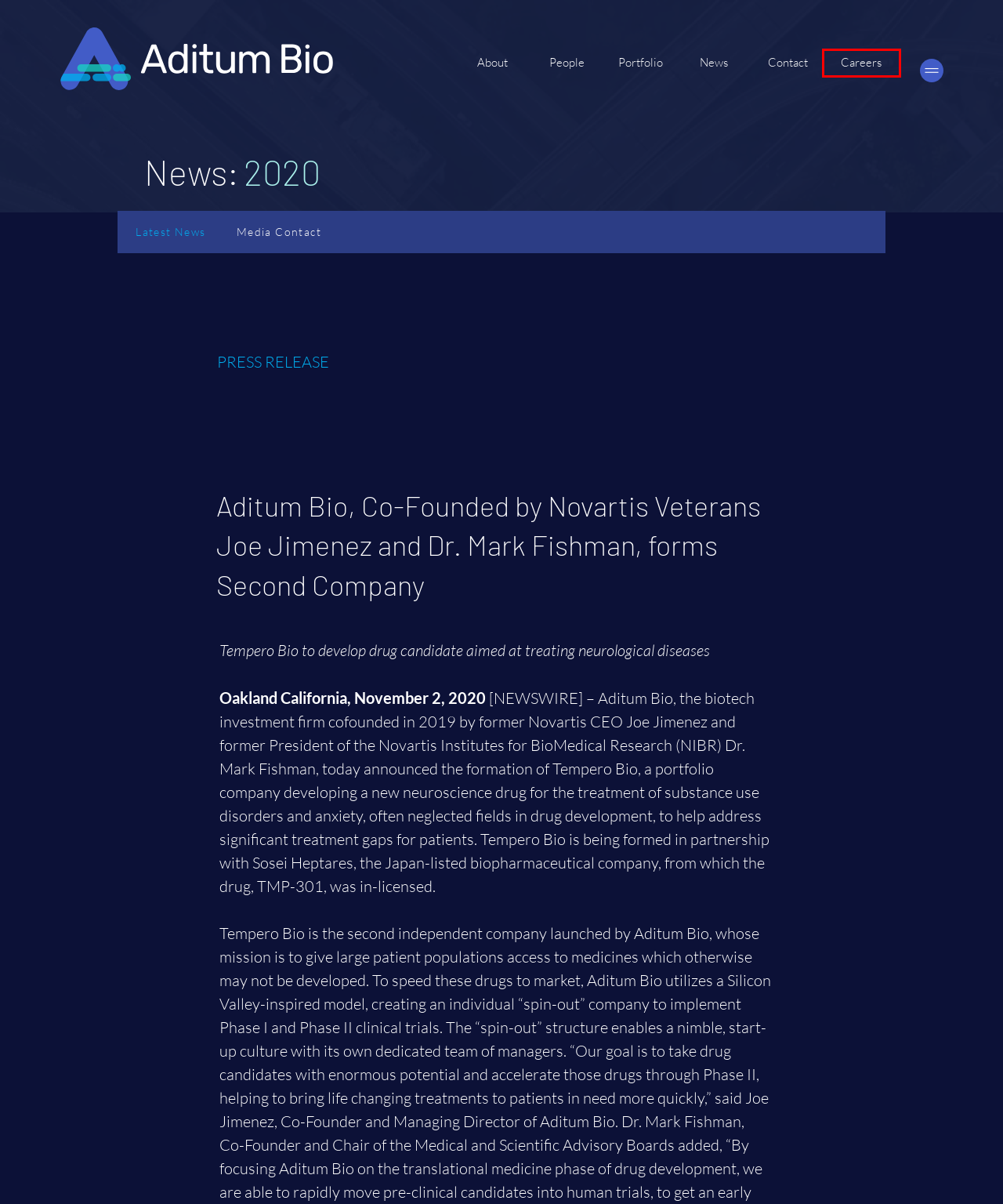Check out the screenshot of a webpage with a red rectangle bounding box. Select the best fitting webpage description that aligns with the new webpage after clicking the element inside the bounding box. Here are the candidates:
A. Careers | Aditum Bio | Biotechnology Assets to Benefit Patients
B. People | Aditum Bio | Biotechnology Assets to Benefit Patients
C. General Inquiries | Aditum Bio | Biotechnology Assets to Benefit Patients
D. News | Aditum Bio
E. About | Aditum Bio | Biotechnology Assets to Benefit Patients
F. Portfolio | Aditum Bio | Biotechnology Assets to Benefit Patients
G. Cookies | Aditum Bio | Biotechnology Assets to Benefit Patients
H. Terms of Use | Aditum Bio | Biotechnology Assets to Benefit Patients

A